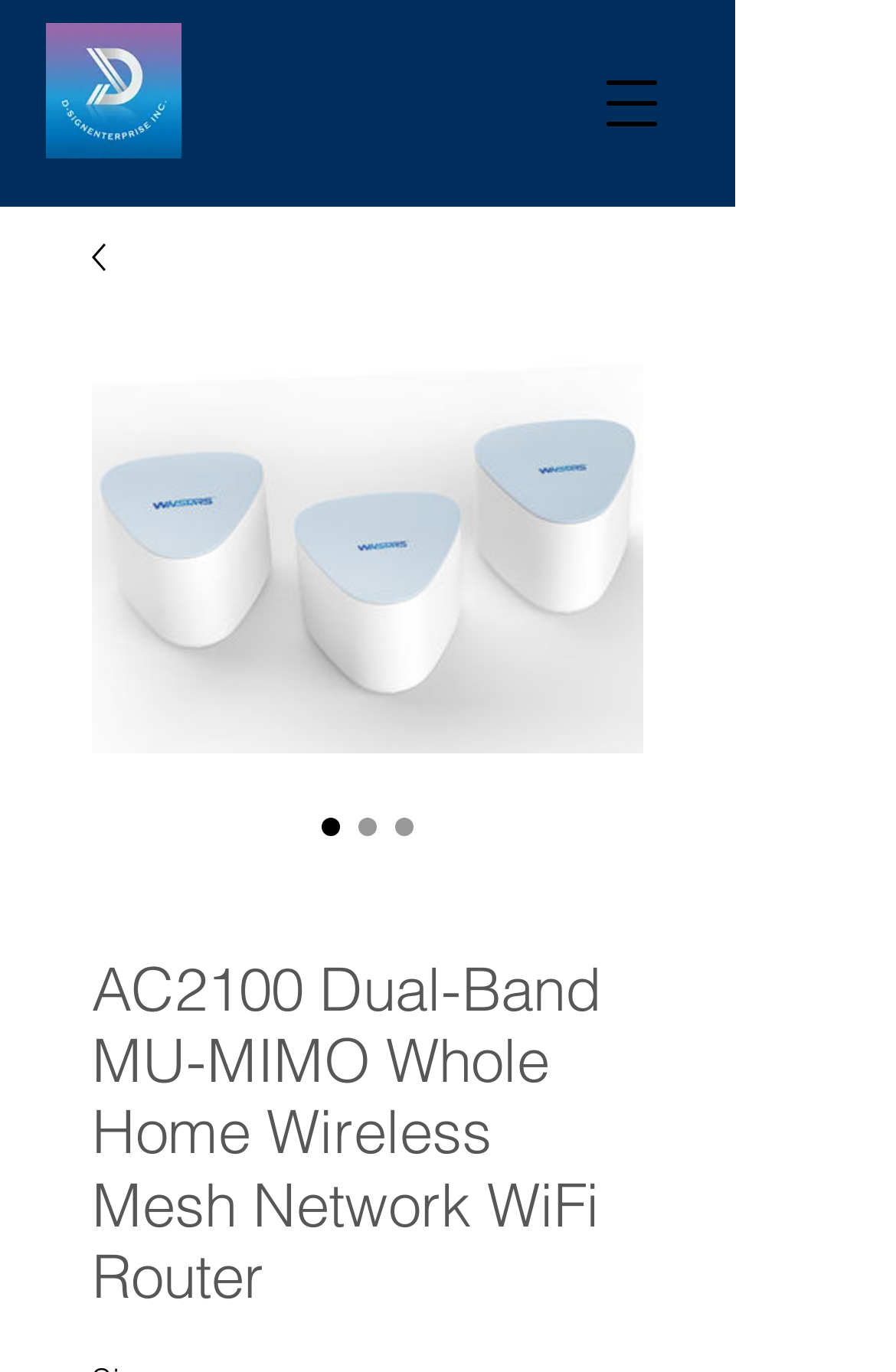Using the details from the image, please elaborate on the following question: What is the name of the product shown in the image?

I found the image by looking at the section with the heading 'AC2100 Dual-Band MU-MIMO Whole Home Wireless Mesh Network WiFi Router'. The element description of the image indicates that it is an image of the product with the same name.